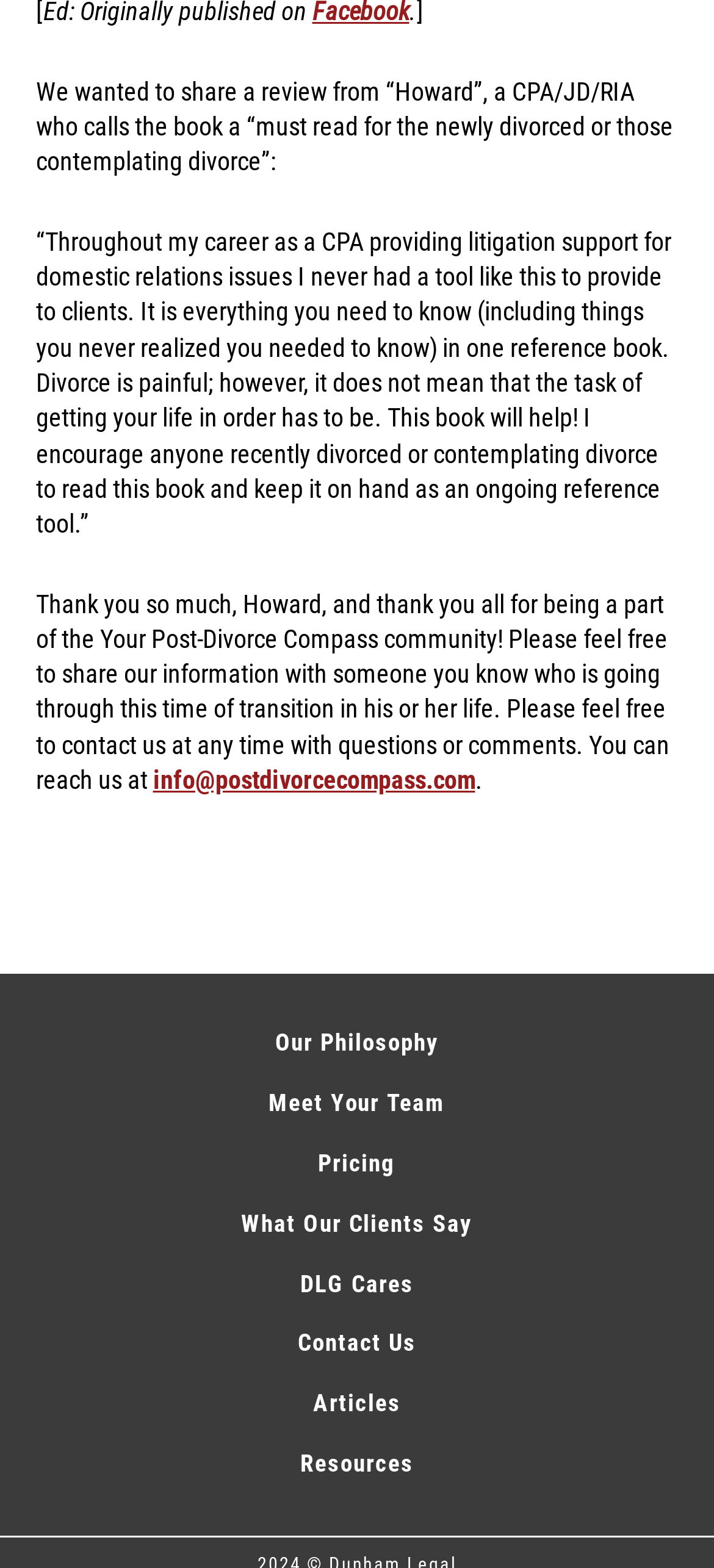Provide the bounding box coordinates of the HTML element this sentence describes: "What Our Clients Say". The bounding box coordinates consist of four float numbers between 0 and 1, i.e., [left, top, right, bottom].

[0.317, 0.764, 0.683, 0.798]